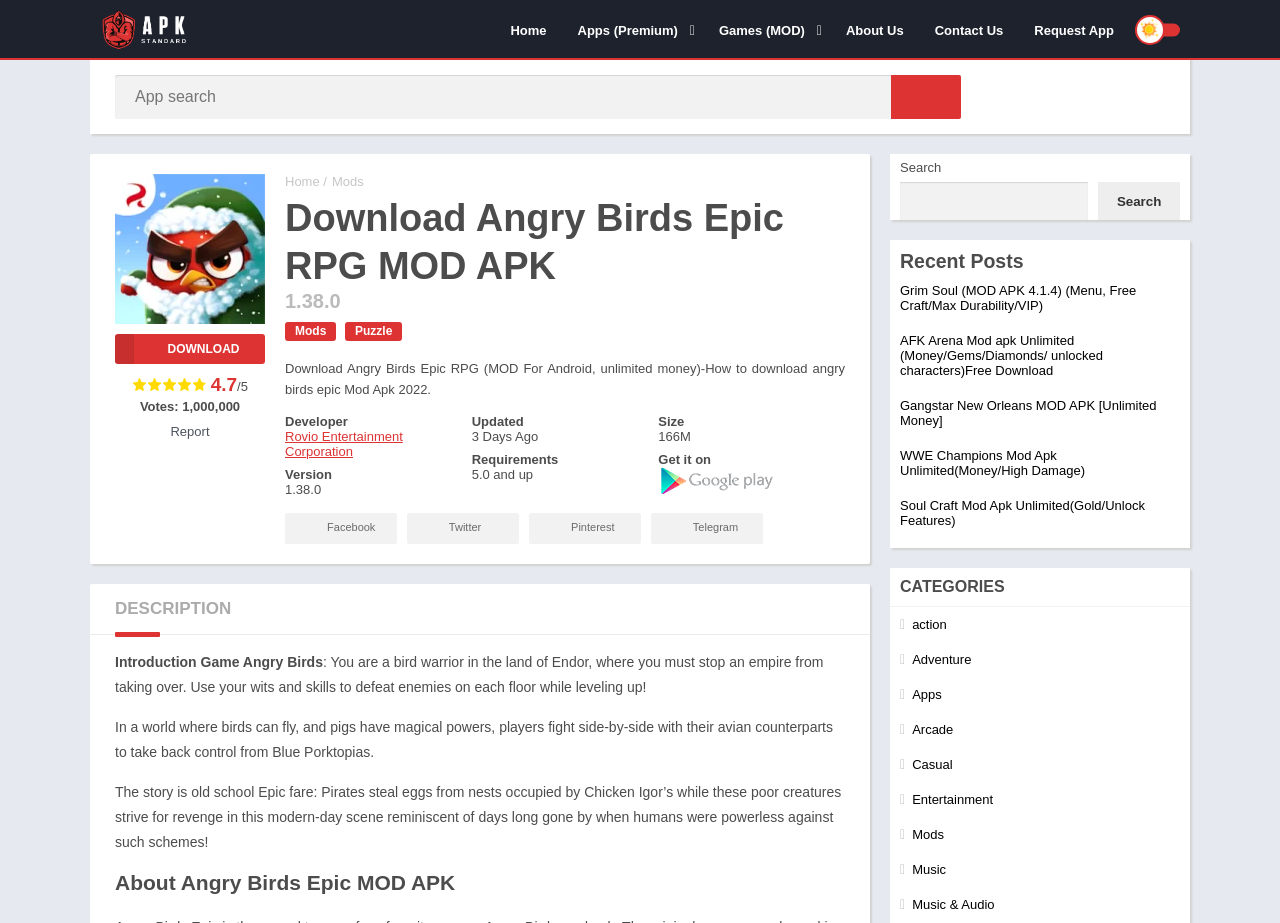Find and provide the bounding box coordinates for the UI element described with: "Racing".

[0.55, 0.084, 0.691, 0.116]